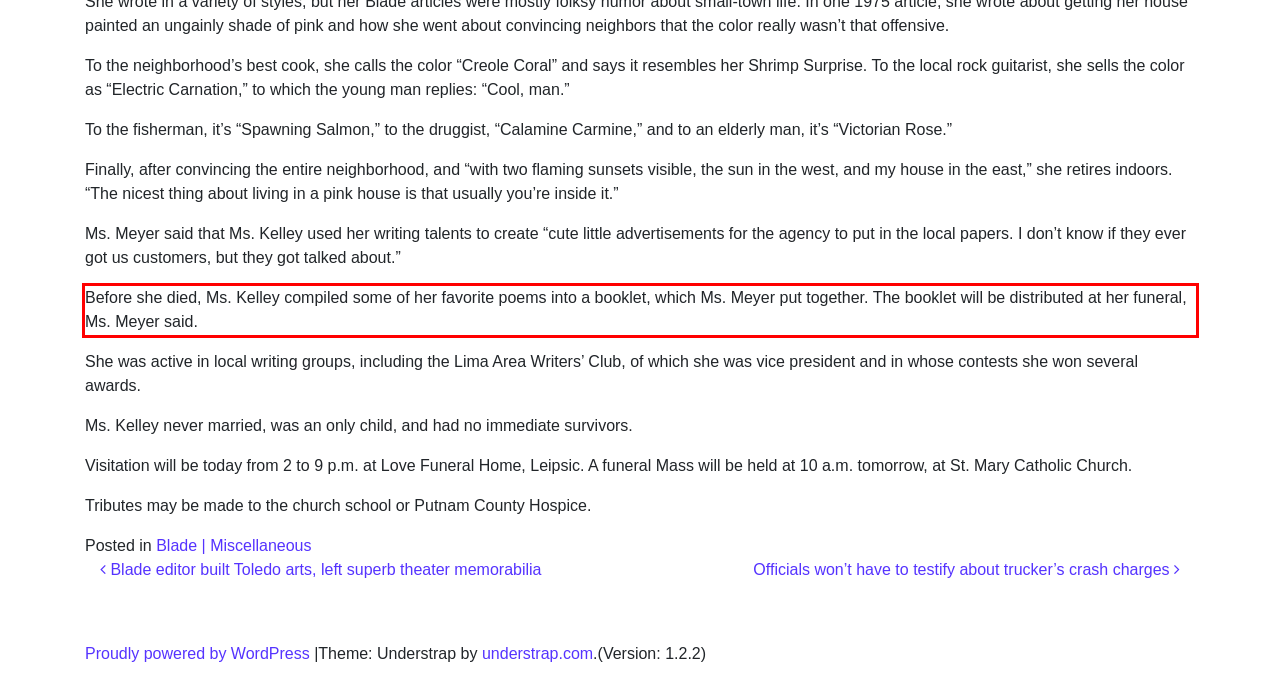There is a UI element on the webpage screenshot marked by a red bounding box. Extract and generate the text content from within this red box.

Before she died, Ms. Kelley compiled some of her favorite poems into a booklet, which Ms. Meyer put together. The booklet will be distributed at her funeral, Ms. Meyer said.